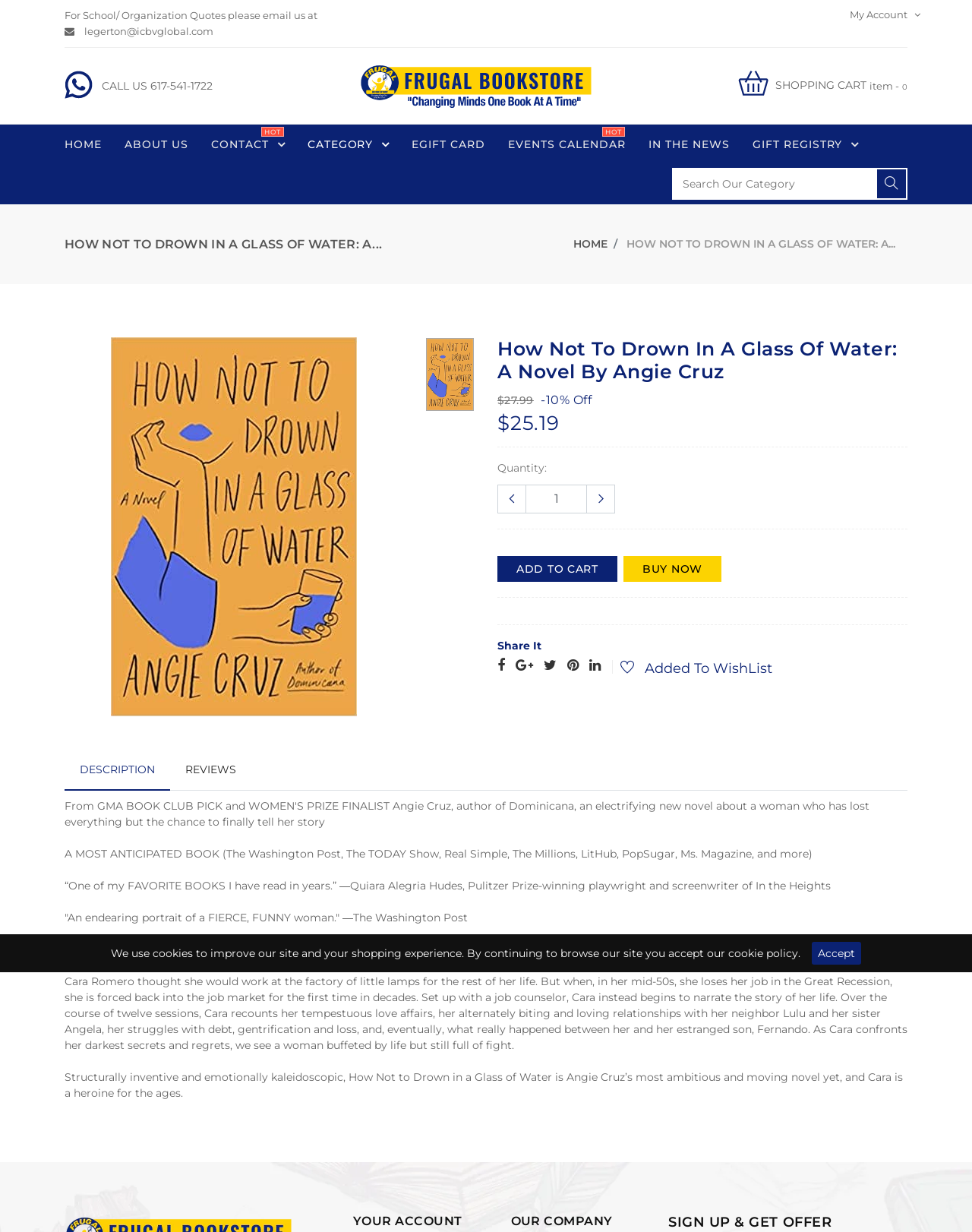Based on the description "About us", find the bounding box of the specified UI element.

None